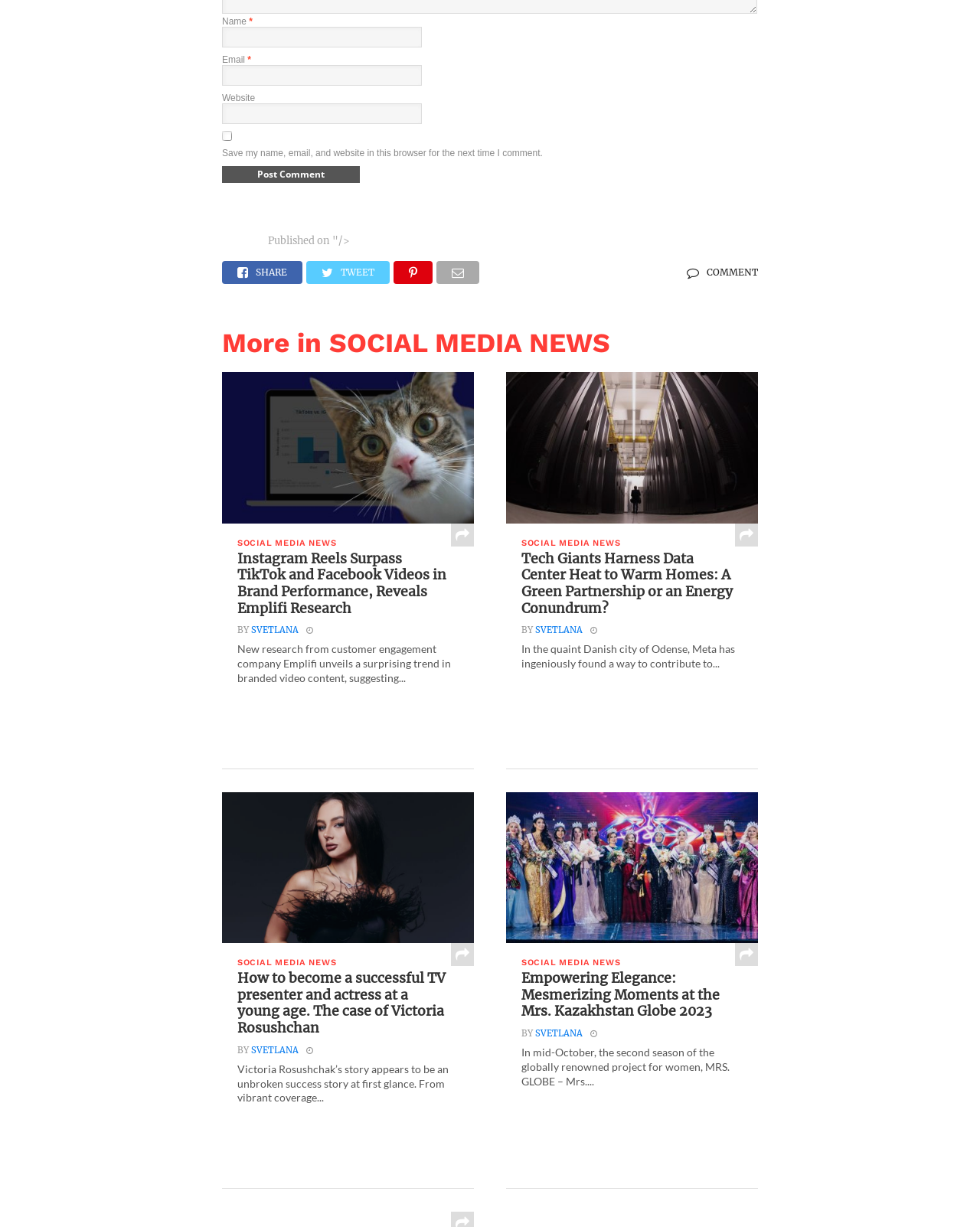Provide a short answer to the following question with just one word or phrase: Who is the author of the articles on this webpage?

Svetlana